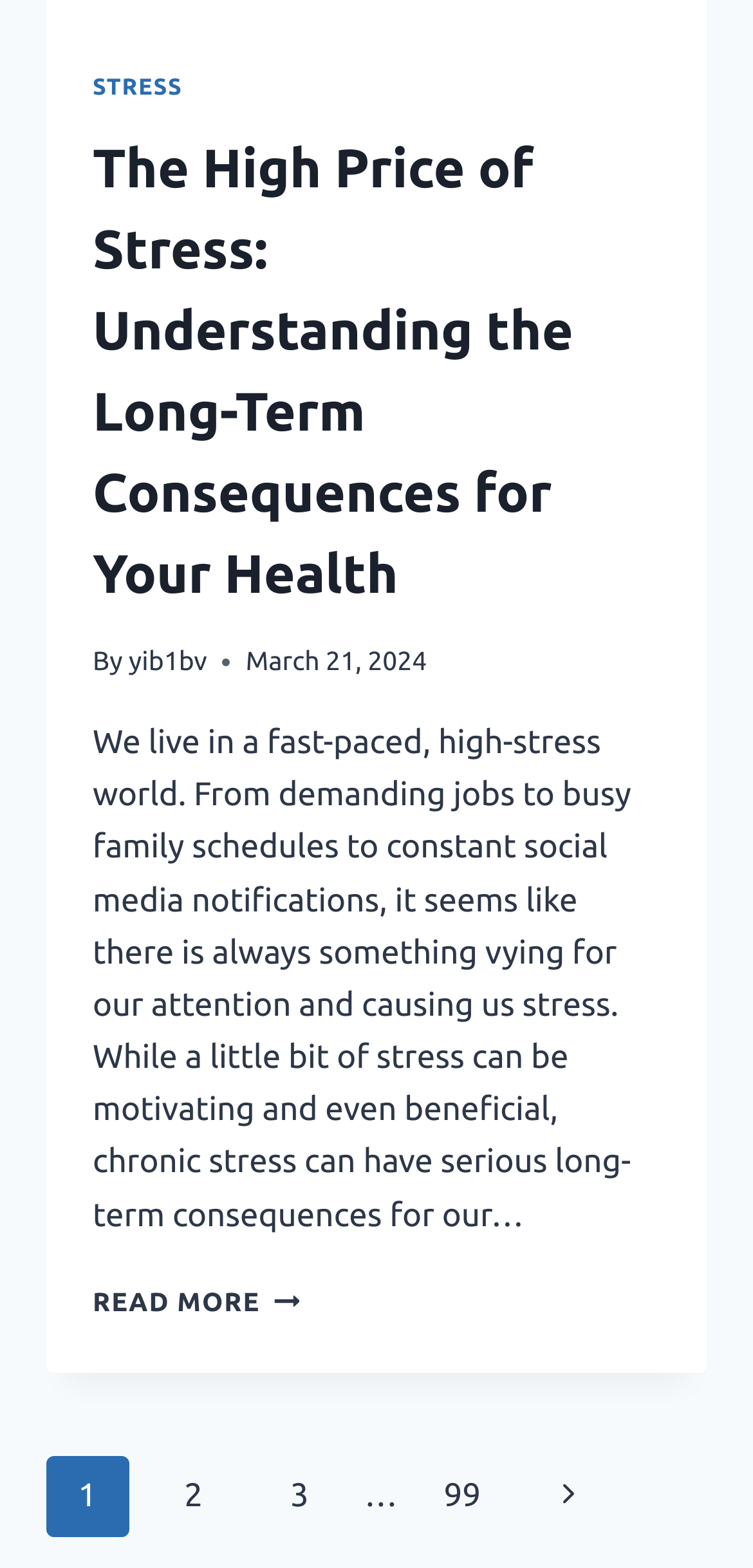Predict the bounding box coordinates for the UI element described as: "yib1bv". The coordinates should be four float numbers between 0 and 1, presented as [left, top, right, bottom].

[0.171, 0.412, 0.275, 0.431]